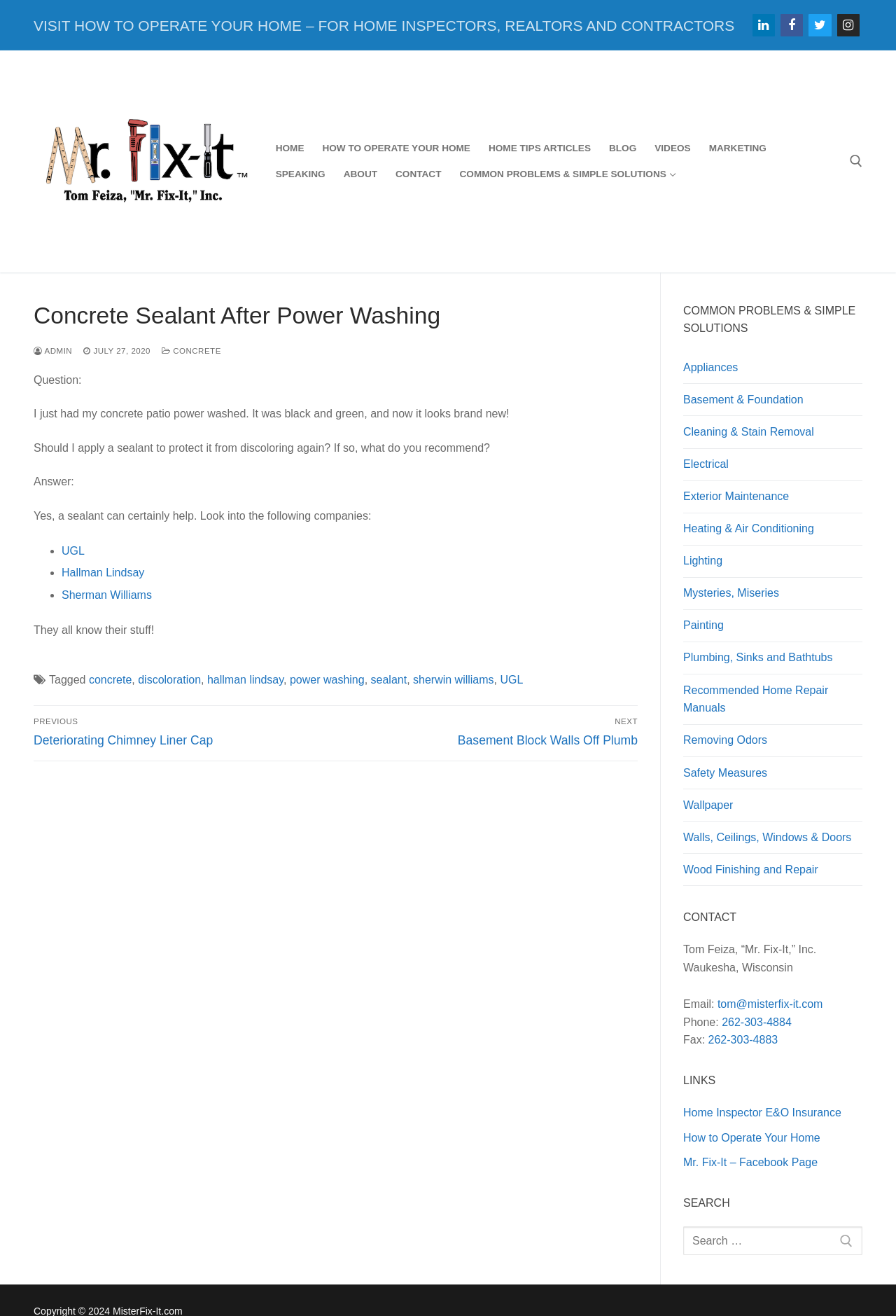Could you identify the text that serves as the heading for this webpage?

Concrete Sealant After Power Washing